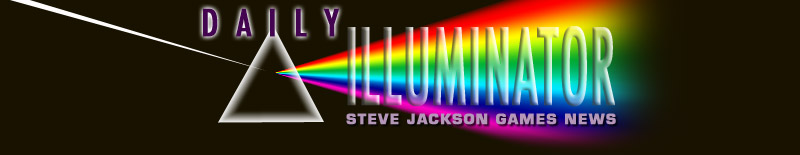Answer this question using a single word or a brief phrase:
What is the font style of 'DAILY ILLUMINATOR'?

Bold, modern